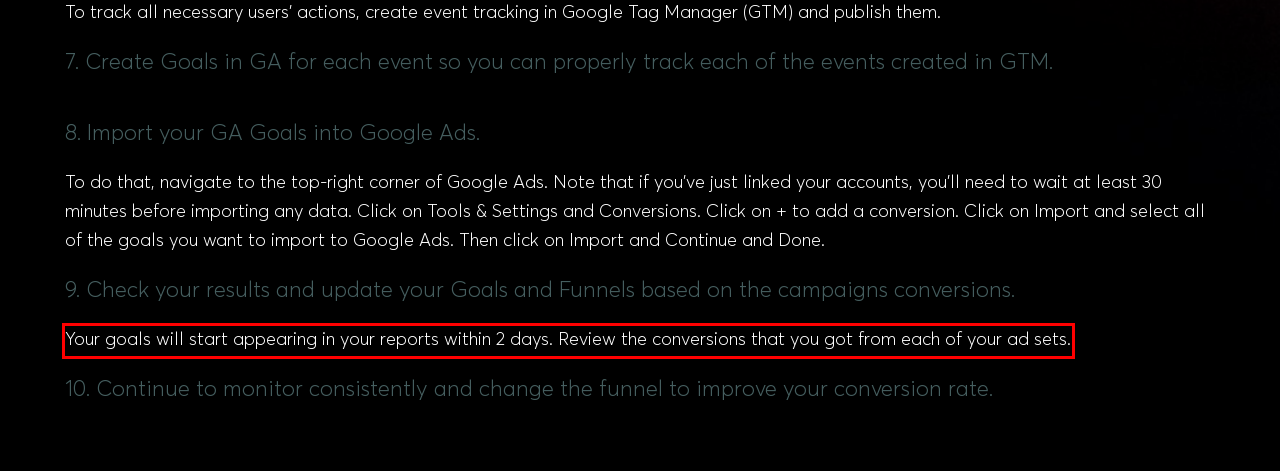You are given a webpage screenshot with a red bounding box around a UI element. Extract and generate the text inside this red bounding box.

Your goals will start appearing in your reports within 2 days. Review the conversions that you got from each of your ad sets.